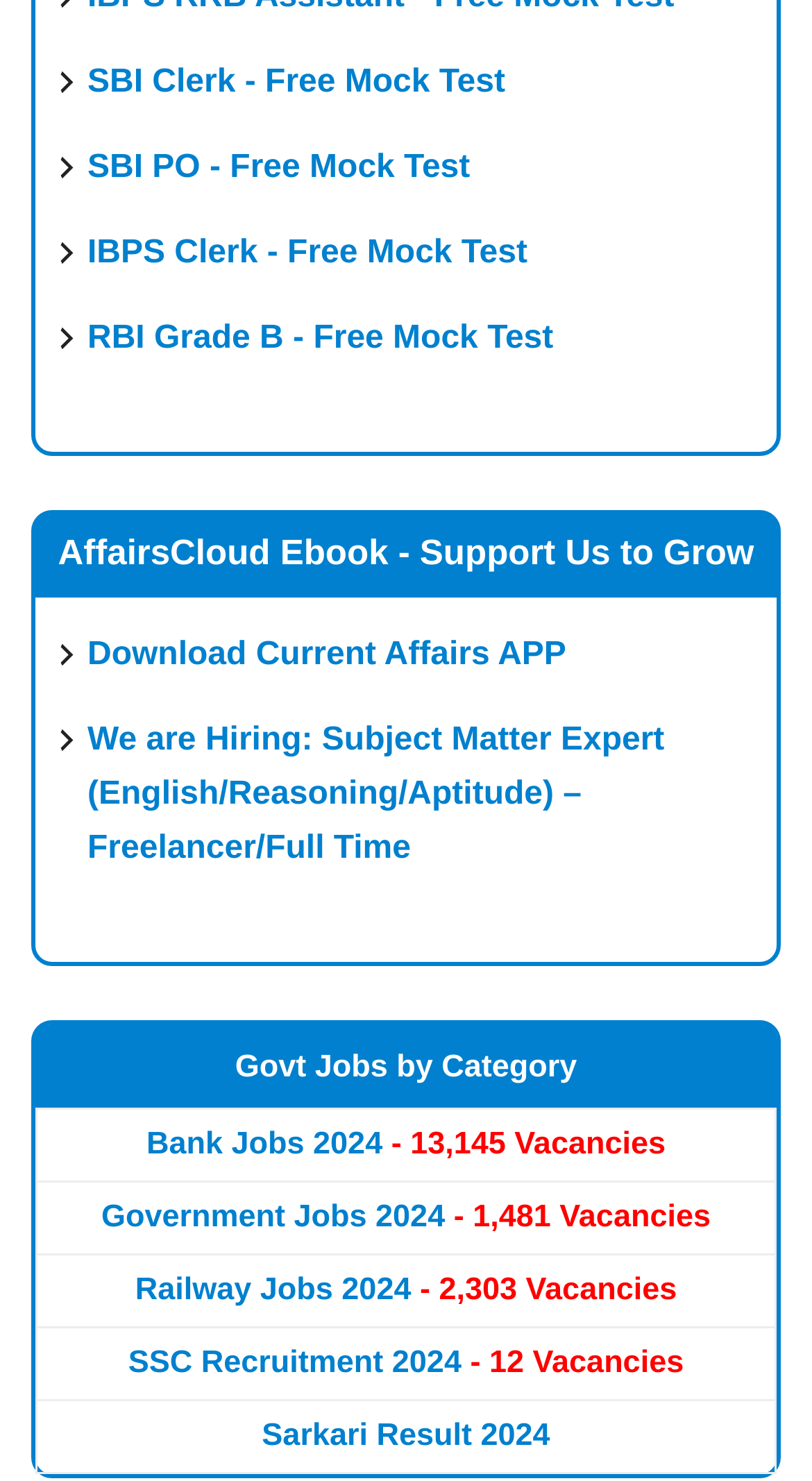Determine the bounding box coordinates of the section I need to click to execute the following instruction: "View Government Jobs 2024 with 1,481 Vacancies". Provide the coordinates as four float numbers between 0 and 1, i.e., [left, top, right, bottom].

[0.125, 0.81, 0.875, 0.834]